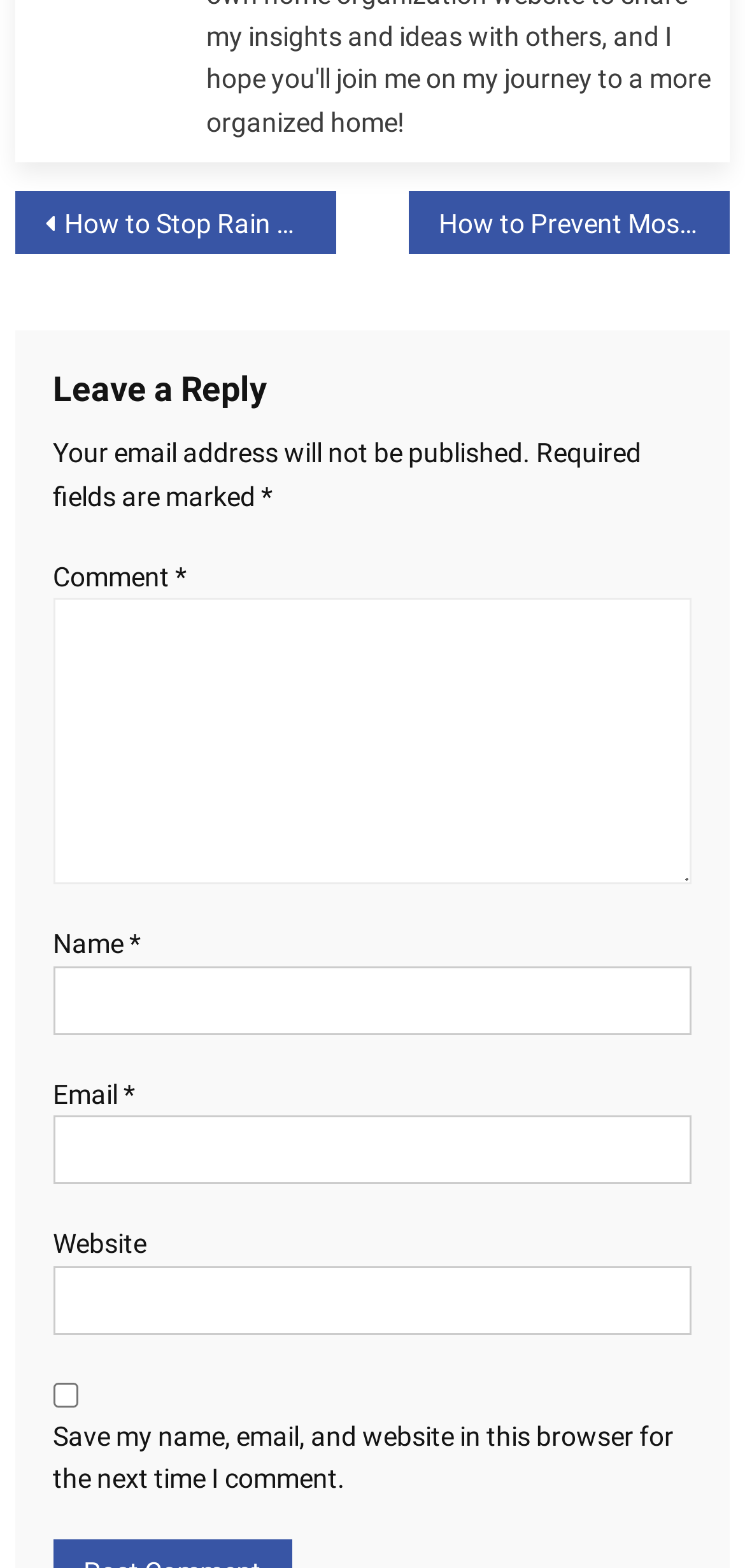What is the purpose of the 'Posts' navigation?
Please give a detailed and thorough answer to the question, covering all relevant points.

The 'Posts' navigation is located at the top of the webpage, and it contains two links: 'How to Stop Rain Coming Through Letterbox' and 'How to Prevent Moss from Growing on Your Roof'. This suggests that the purpose of the 'Posts' navigation is to allow users to navigate between different blog posts or articles.